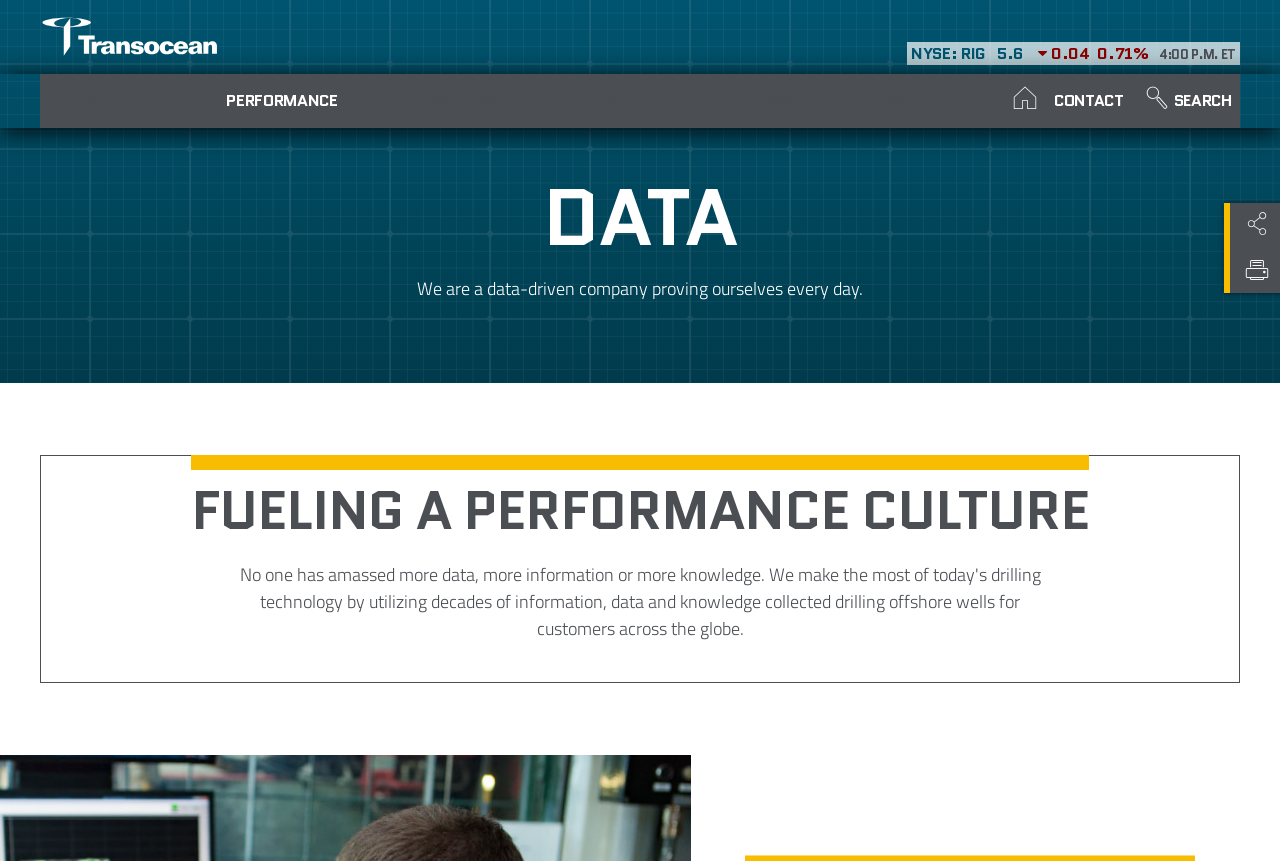Give a one-word or short phrase answer to the question: 
How many main sections are there in the webpage?

2